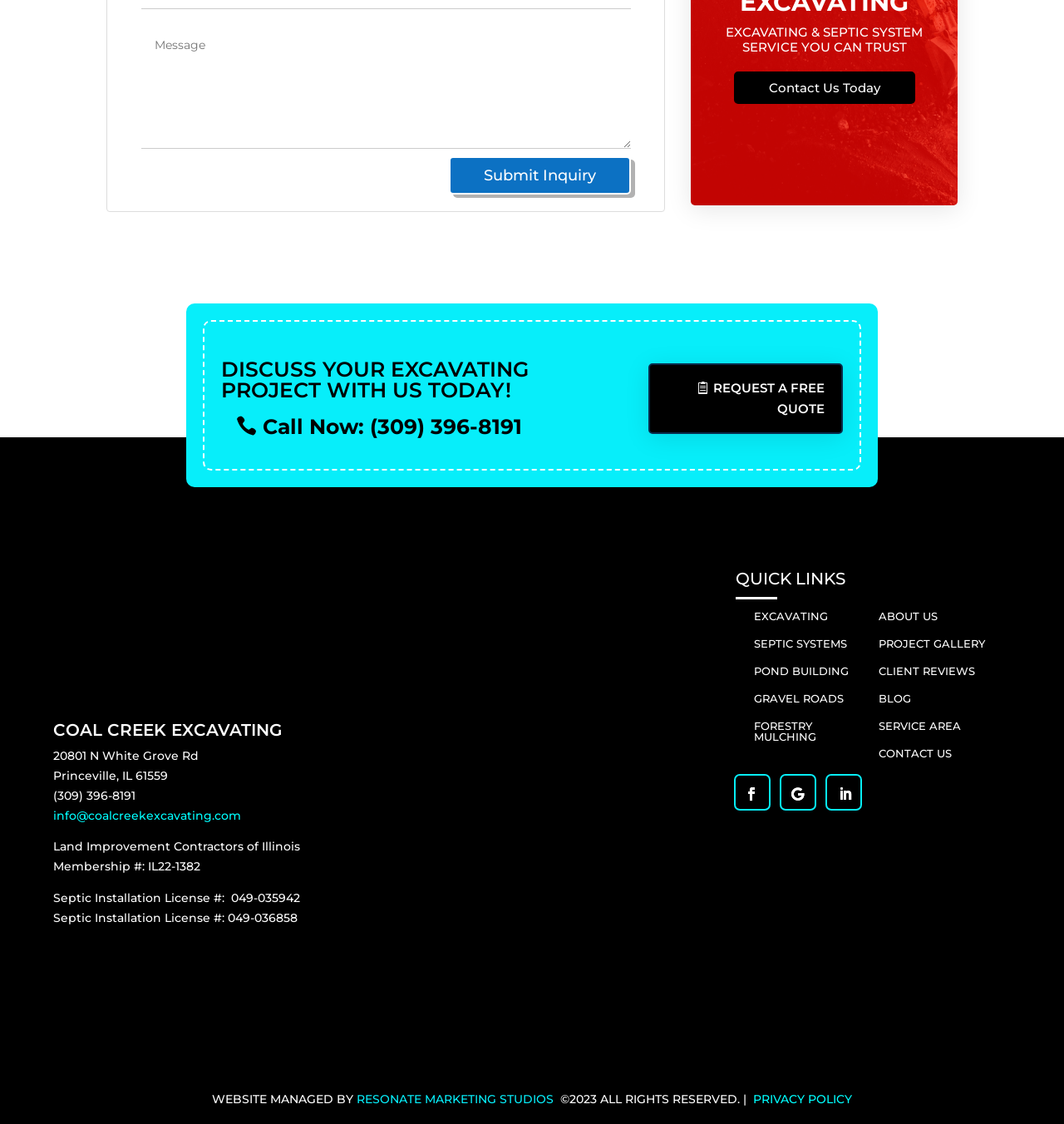Show the bounding box coordinates for the element that needs to be clicked to execute the following instruction: "View the post 'Linkin’ logs: 1-16-21'". Provide the coordinates in the form of four float numbers between 0 and 1, i.e., [left, top, right, bottom].

None